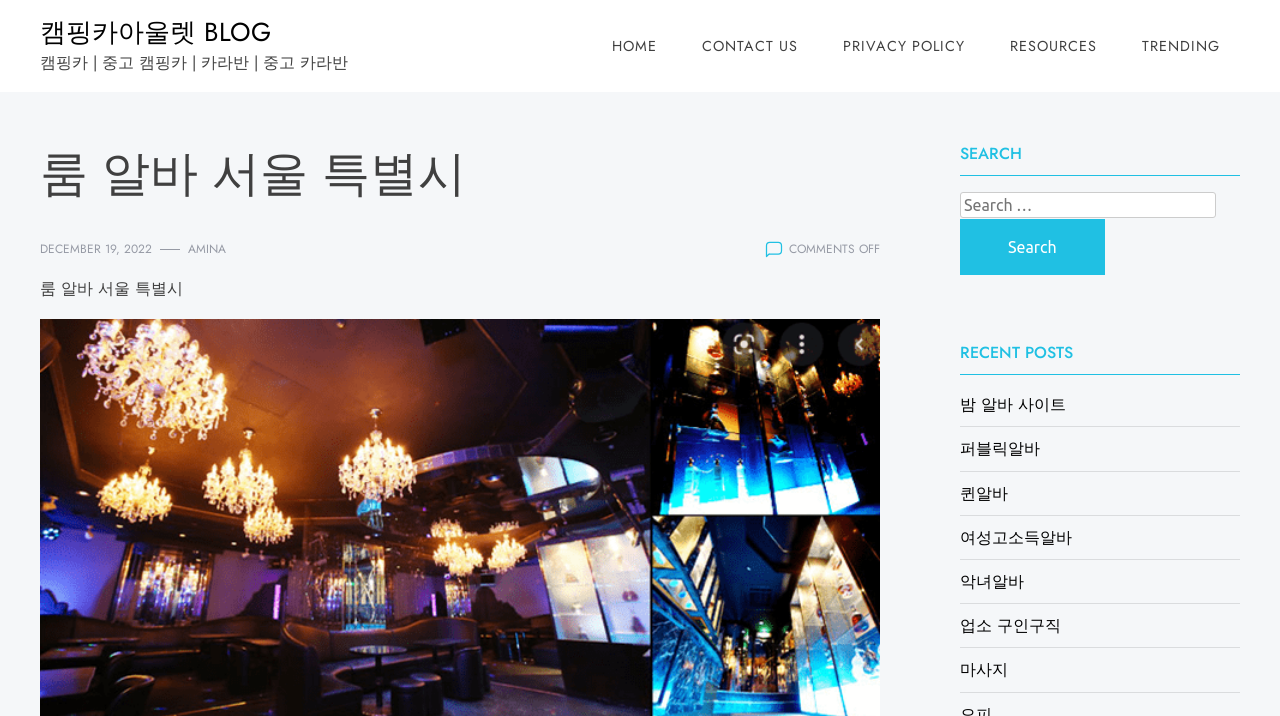Please determine the bounding box coordinates of the element to click on in order to accomplish the following task: "go to HOME page". Ensure the coordinates are four float numbers ranging from 0 to 1, i.e., [left, top, right, bottom].

[0.462, 0.036, 0.529, 0.092]